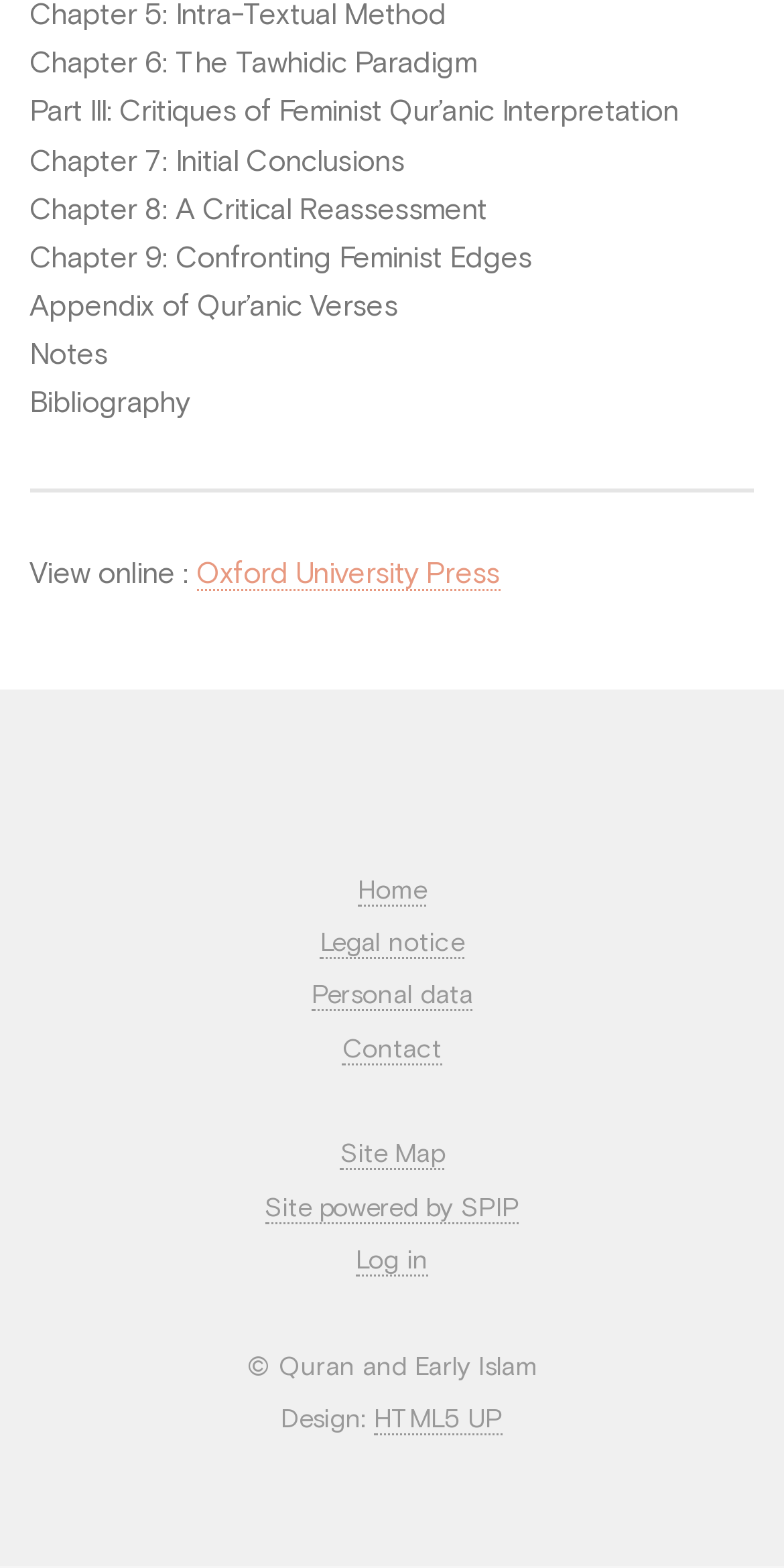Identify the bounding box coordinates of the clickable region to carry out the given instruction: "Go to Oxford University Press".

[0.25, 0.358, 0.637, 0.377]